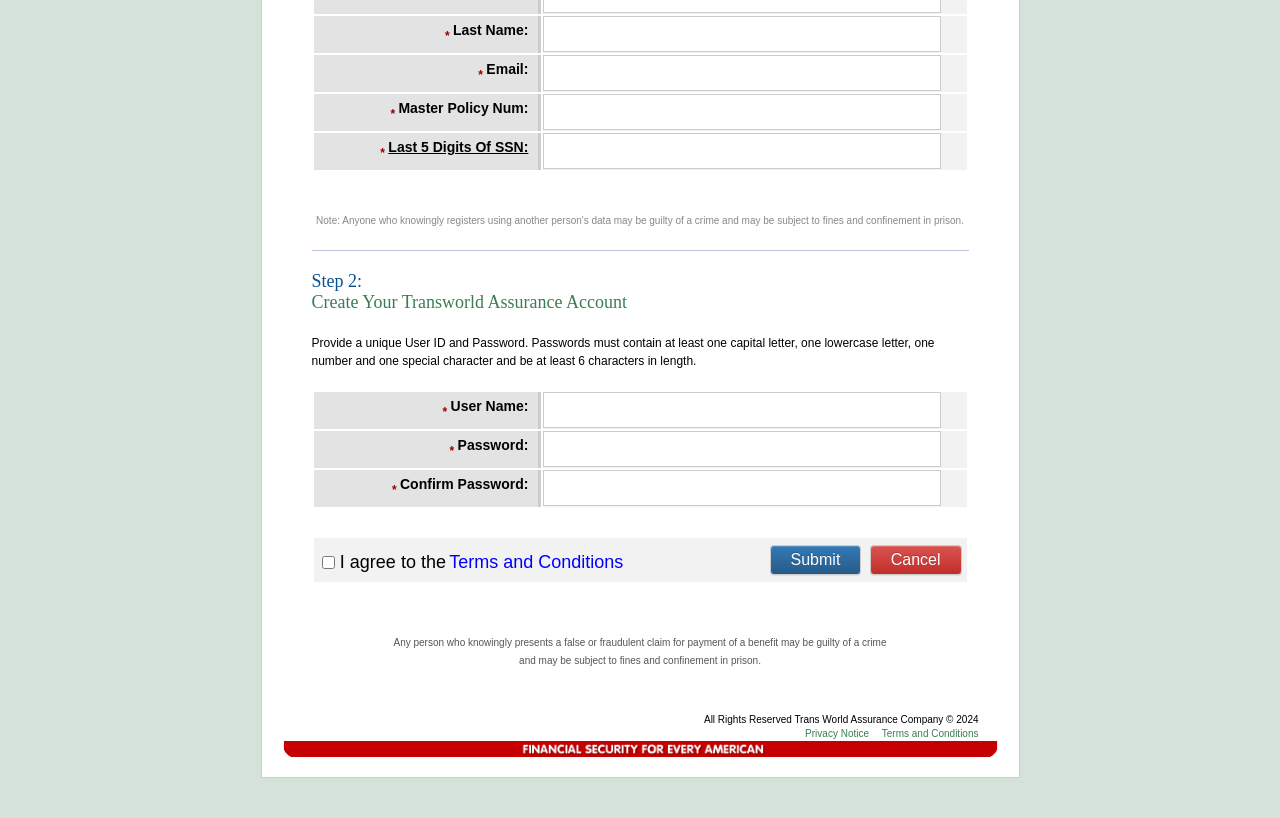Provide the bounding box coordinates for the specified HTML element described in this description: "Terms and Conditions". The coordinates should be four float numbers ranging from 0 to 1, in the format [left, top, right, bottom].

[0.681, 0.89, 0.764, 0.903]